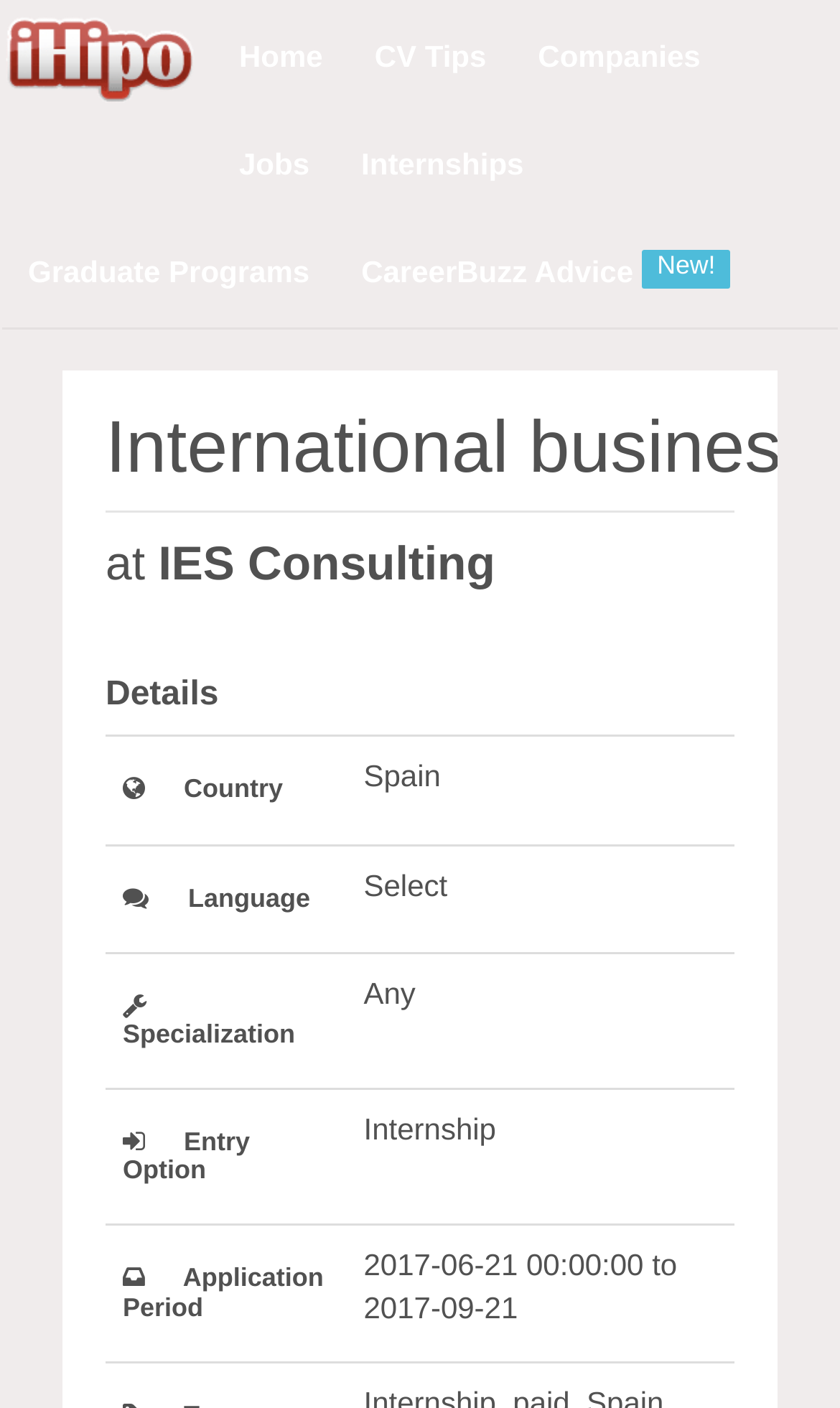Using the provided element description, identify the bounding box coordinates as (top-left x, top-left y, bottom-right x, bottom-right y). Ensure all values are between 0 and 1. Description: Namibia

None